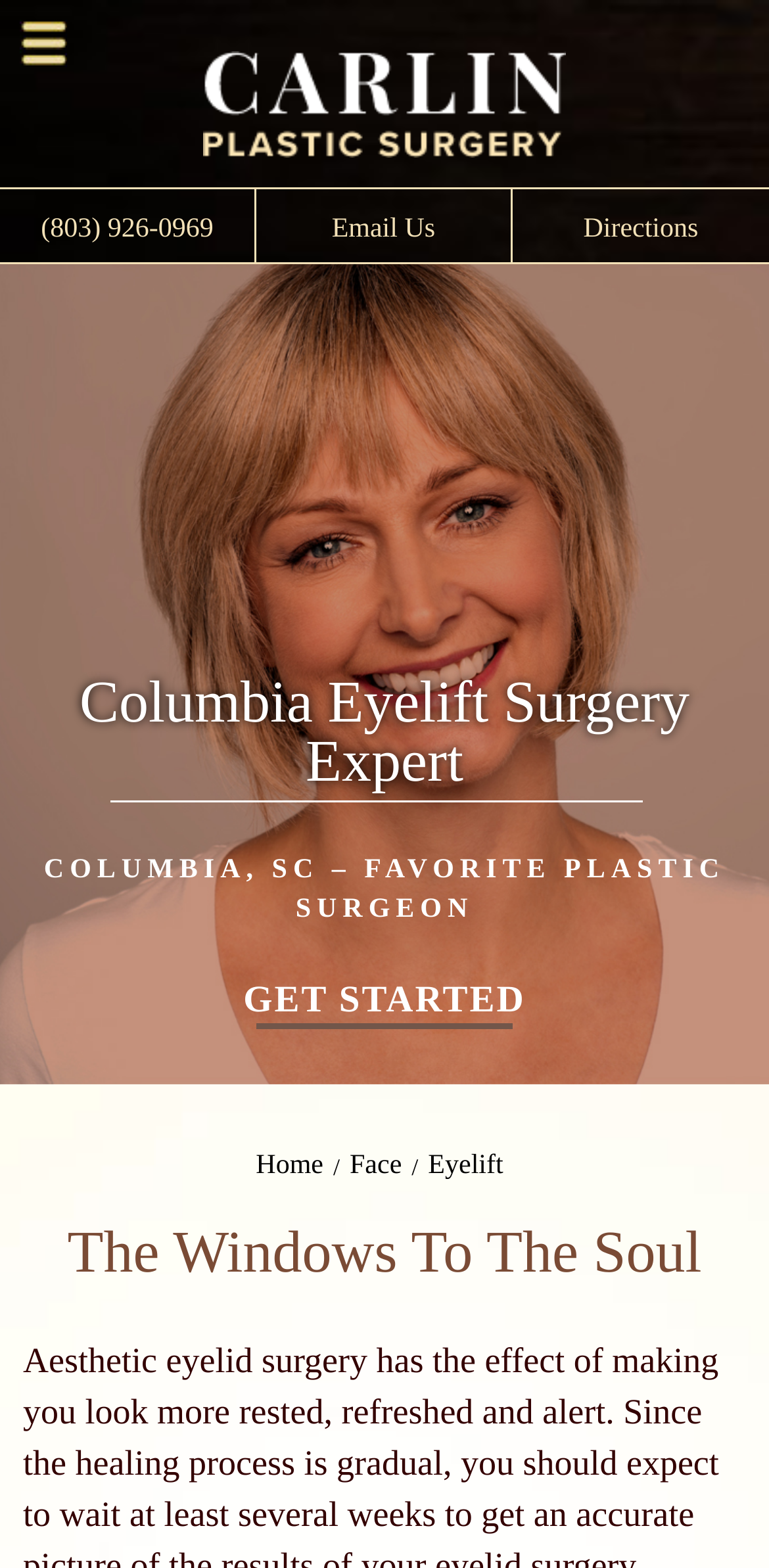What is the focus of the clinic's services?
We need a detailed and meticulous answer to the question.

I found several mentions of 'Eyelift' and 'Eyelid Surgery' on the webpage, including a strong element with the text 'Eyelift', which suggests that the clinic specializes in eyelift surgery and related services.